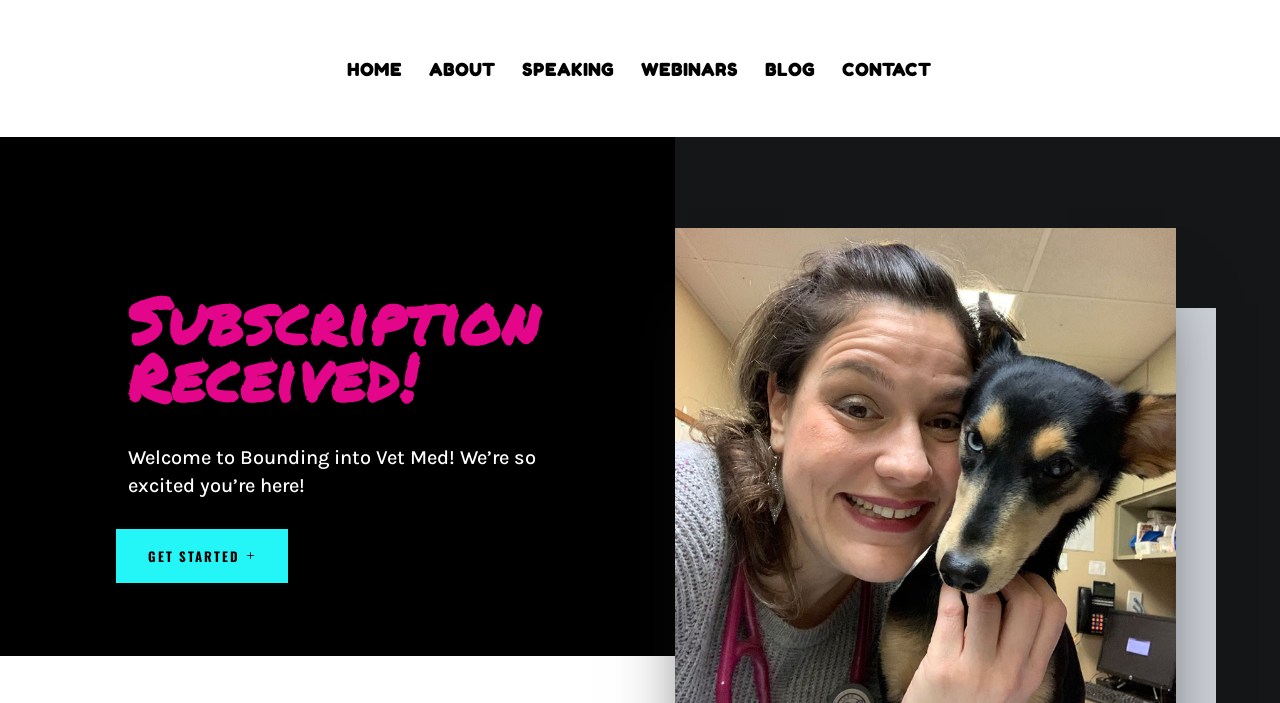Given the element description, predict the bounding box coordinates in the format (top-left x, top-left y, bottom-right x, bottom-right y), using floating point numbers between 0 and 1: Speaking

[0.408, 0.09, 0.48, 0.195]